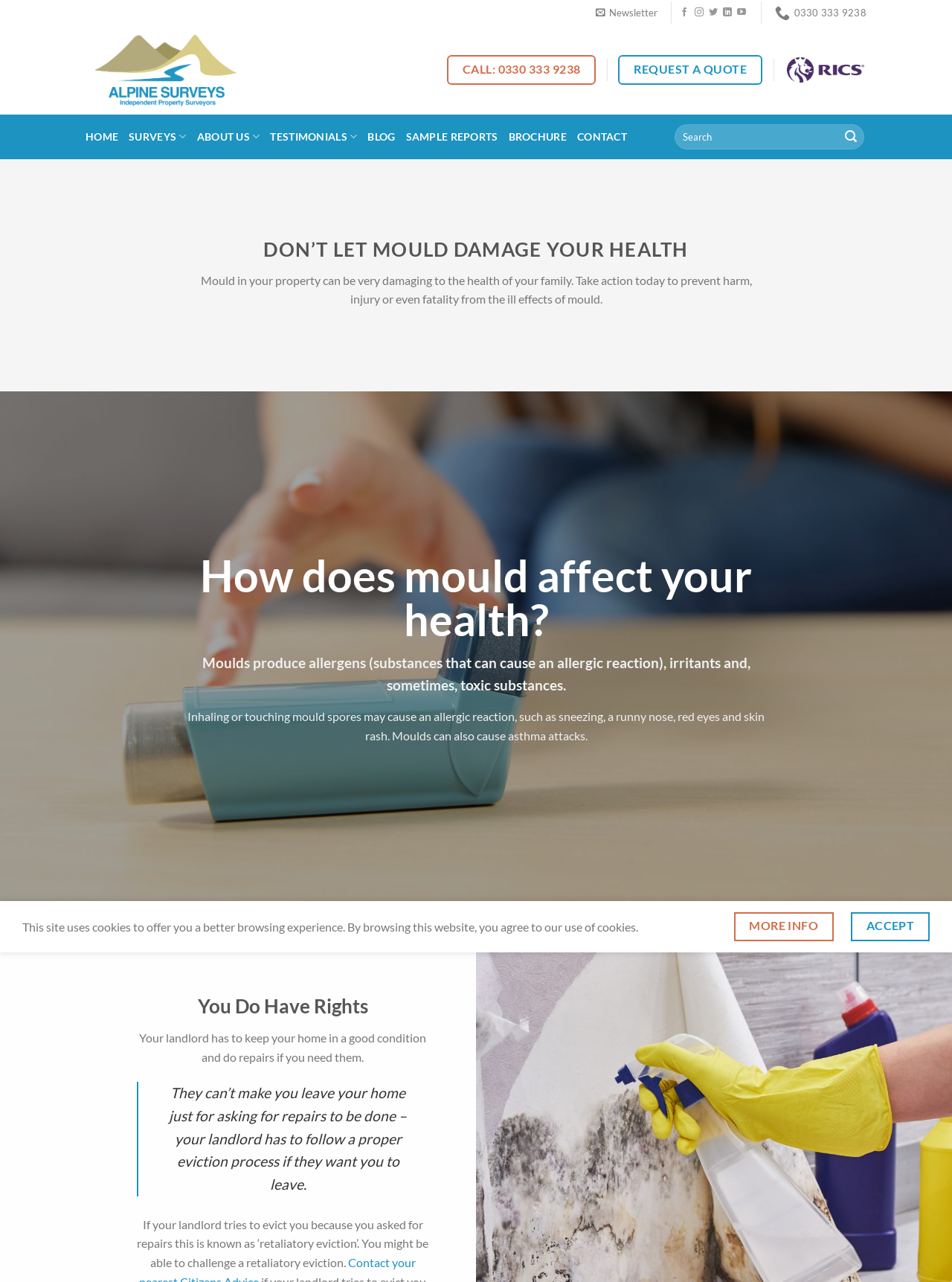Provide a brief response to the question below using a single word or phrase: 
What is the phone number to call for a quote?

0330 333 9238